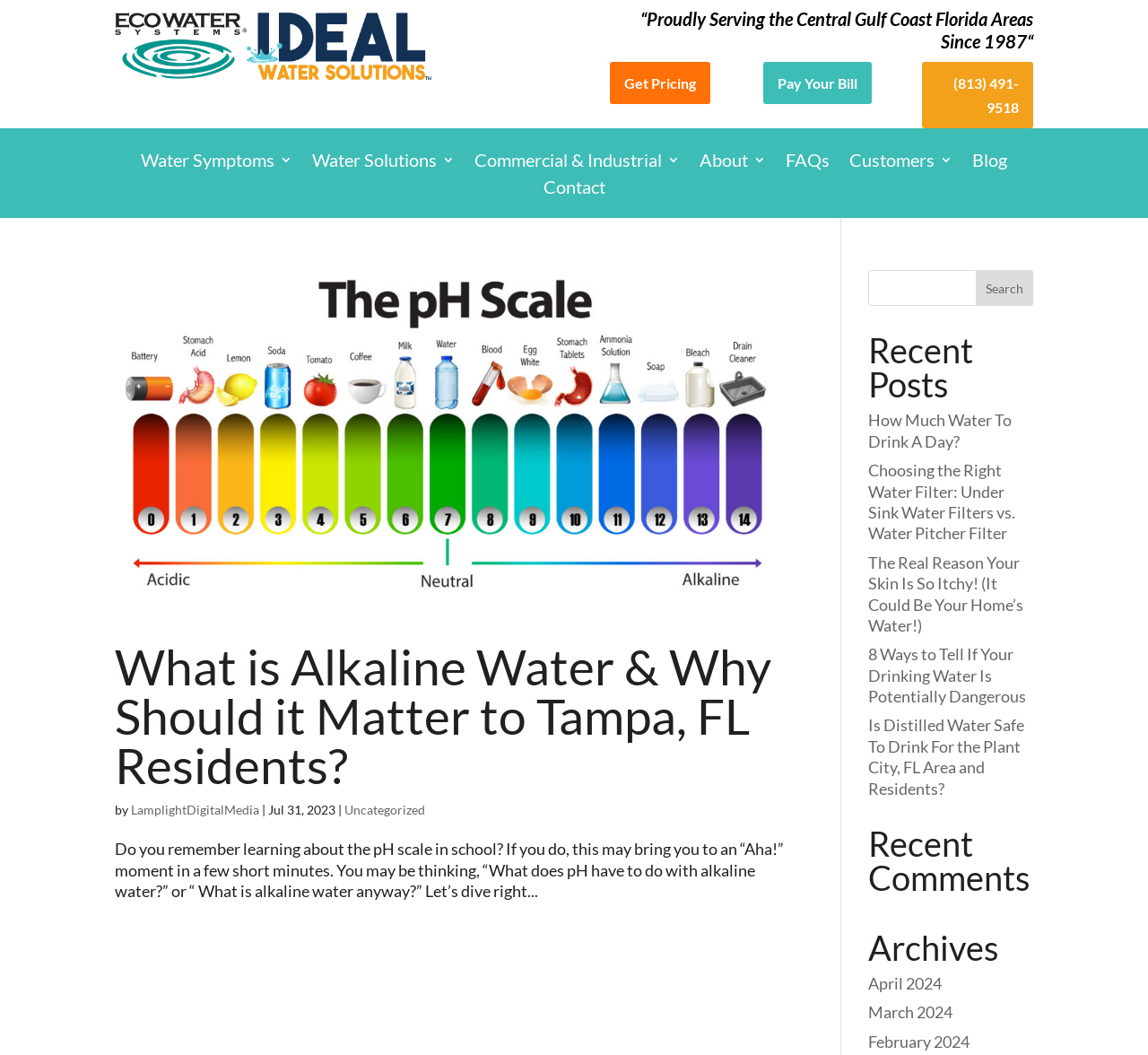What is the topic of the latest article? Using the information from the screenshot, answer with a single word or phrase.

Alkaline Water